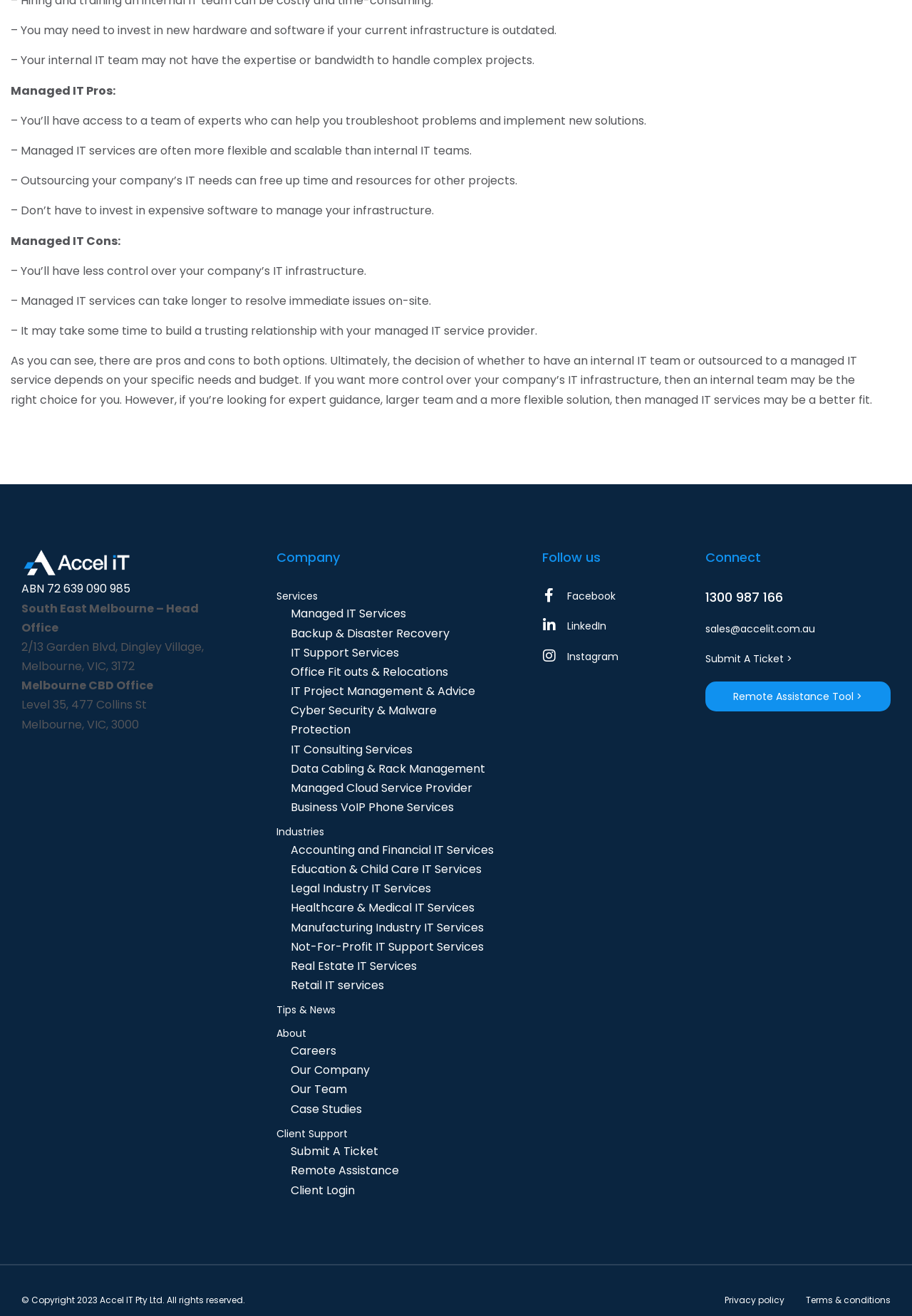What is the company's ABN?
Deliver a detailed and extensive answer to the question.

The company's ABN can be found at the bottom of the webpage, in the section that lists the company's addresses and contact information.